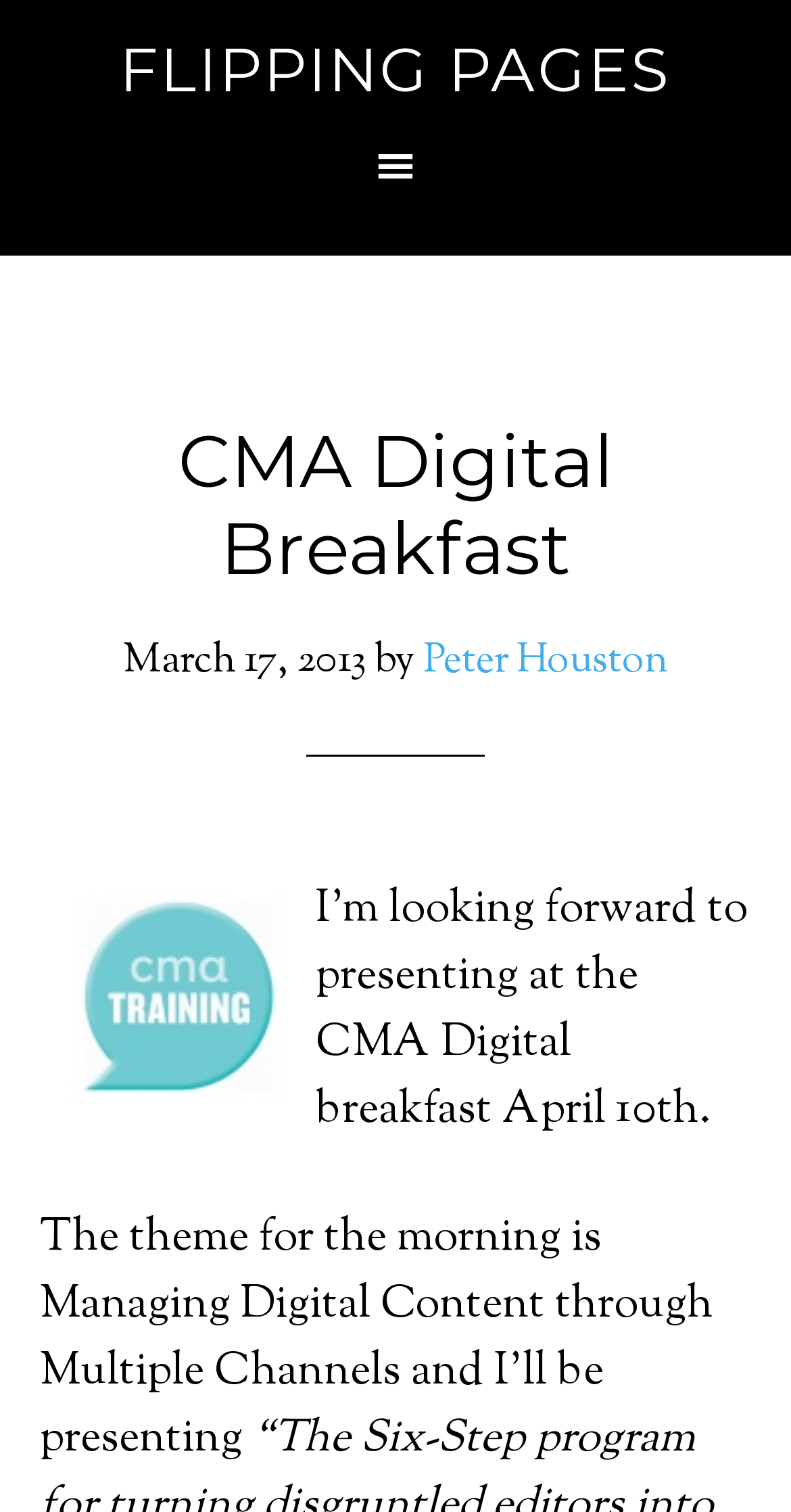What is the image about?
Using the image, provide a detailed and thorough answer to the question.

I found the answer by looking at the image 'CMA Digital Breakfast' which is located at the bounding box coordinates [0.088, 0.588, 0.36, 0.73]. This image is likely related to the CMA Digital Breakfast event.